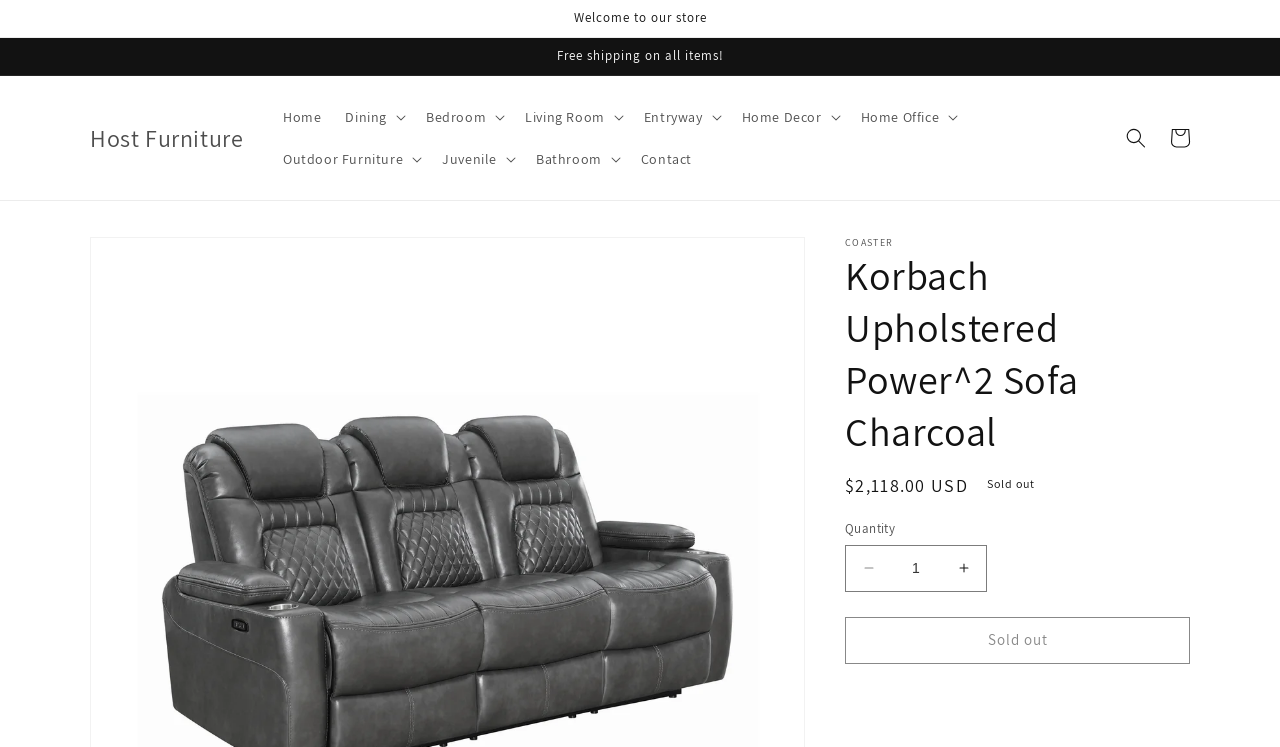Extract the main title from the webpage and generate its text.

Korbach Upholstered Power^2 Sofa Charcoal